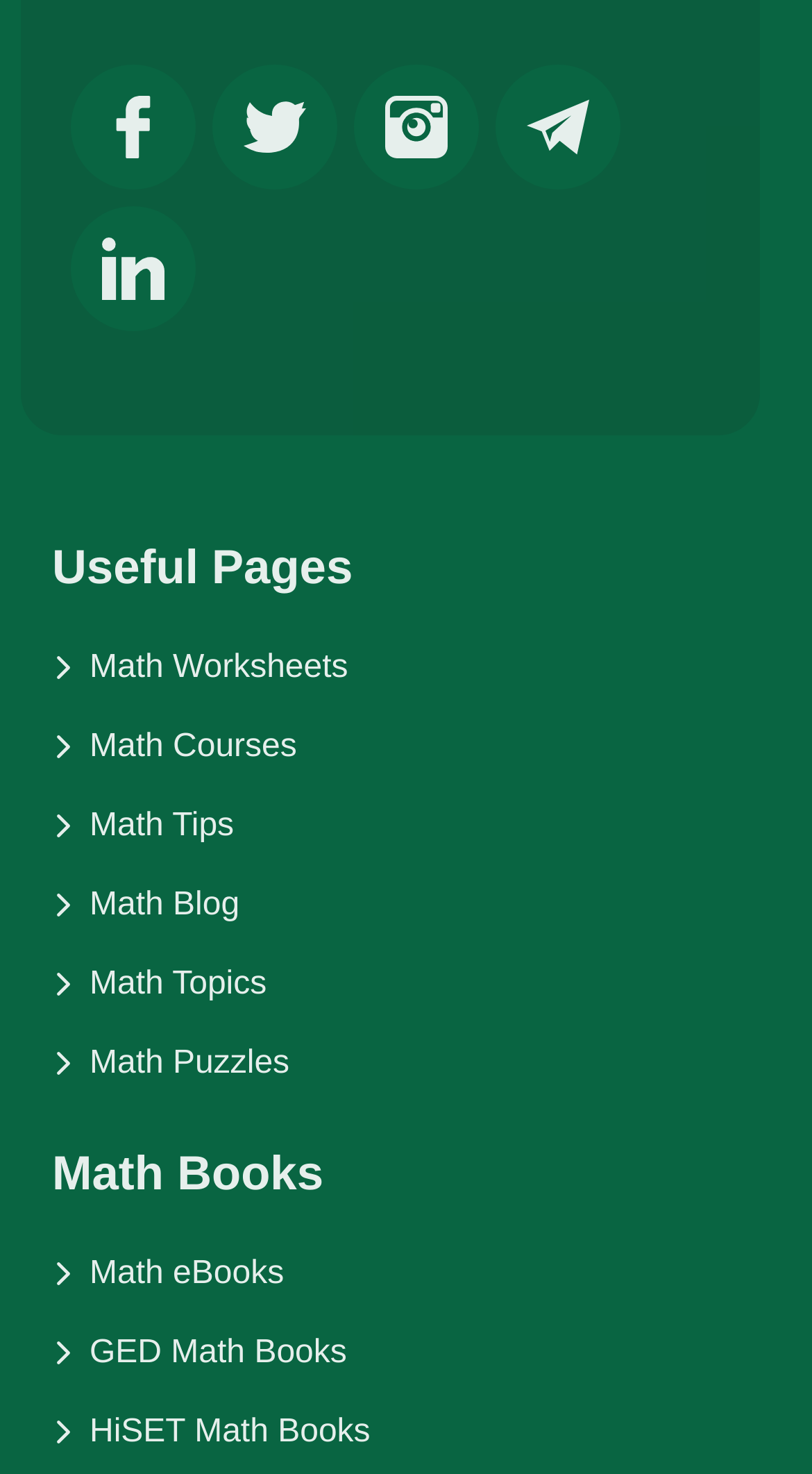What is the last math topic listed?
Please answer the question as detailed as possible.

I looked at the list of math topics on the webpage and found that Math Puzzles is the last one listed.